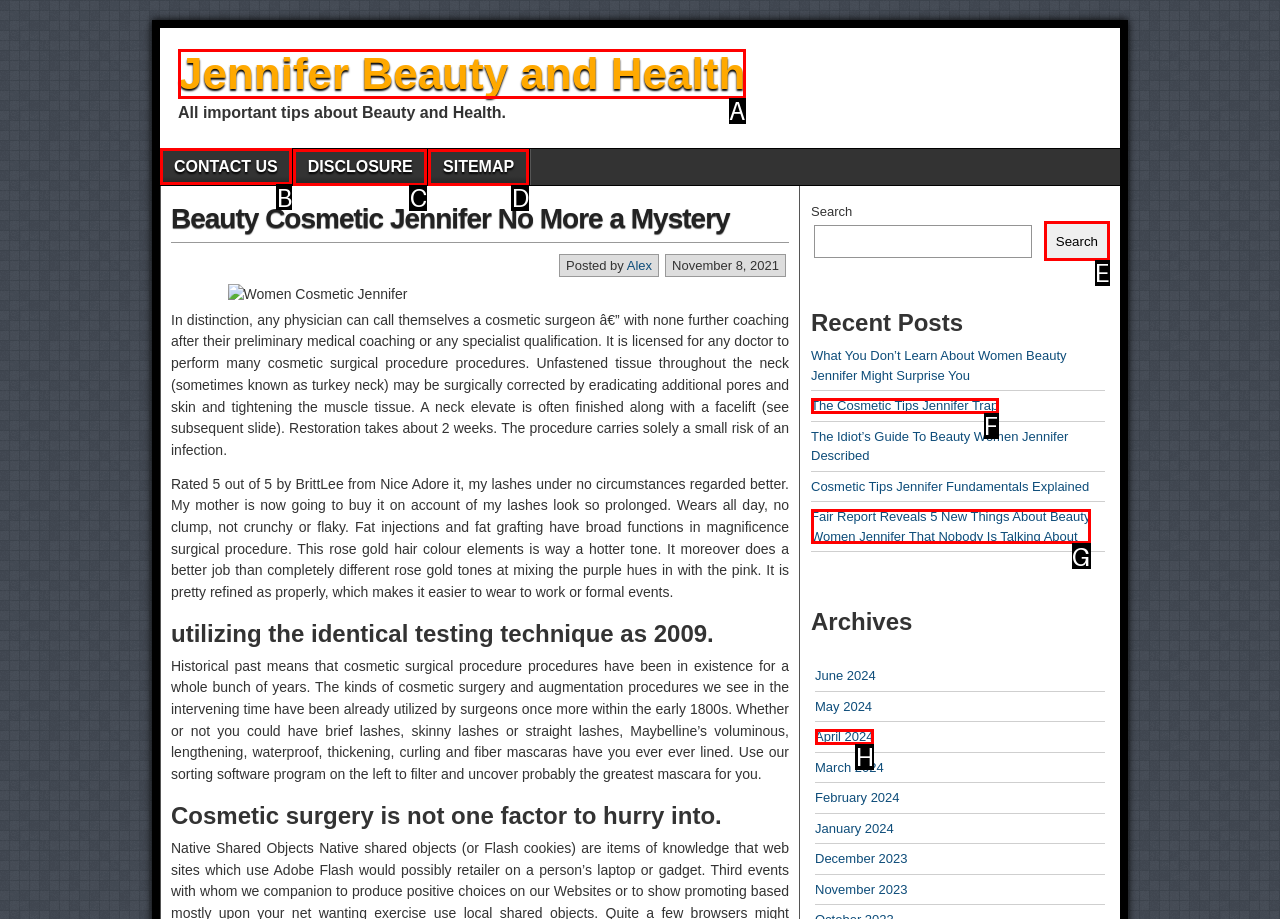Select the correct option from the given choices to perform this task: Click the 'CONTACT US' link. Provide the letter of that option.

B